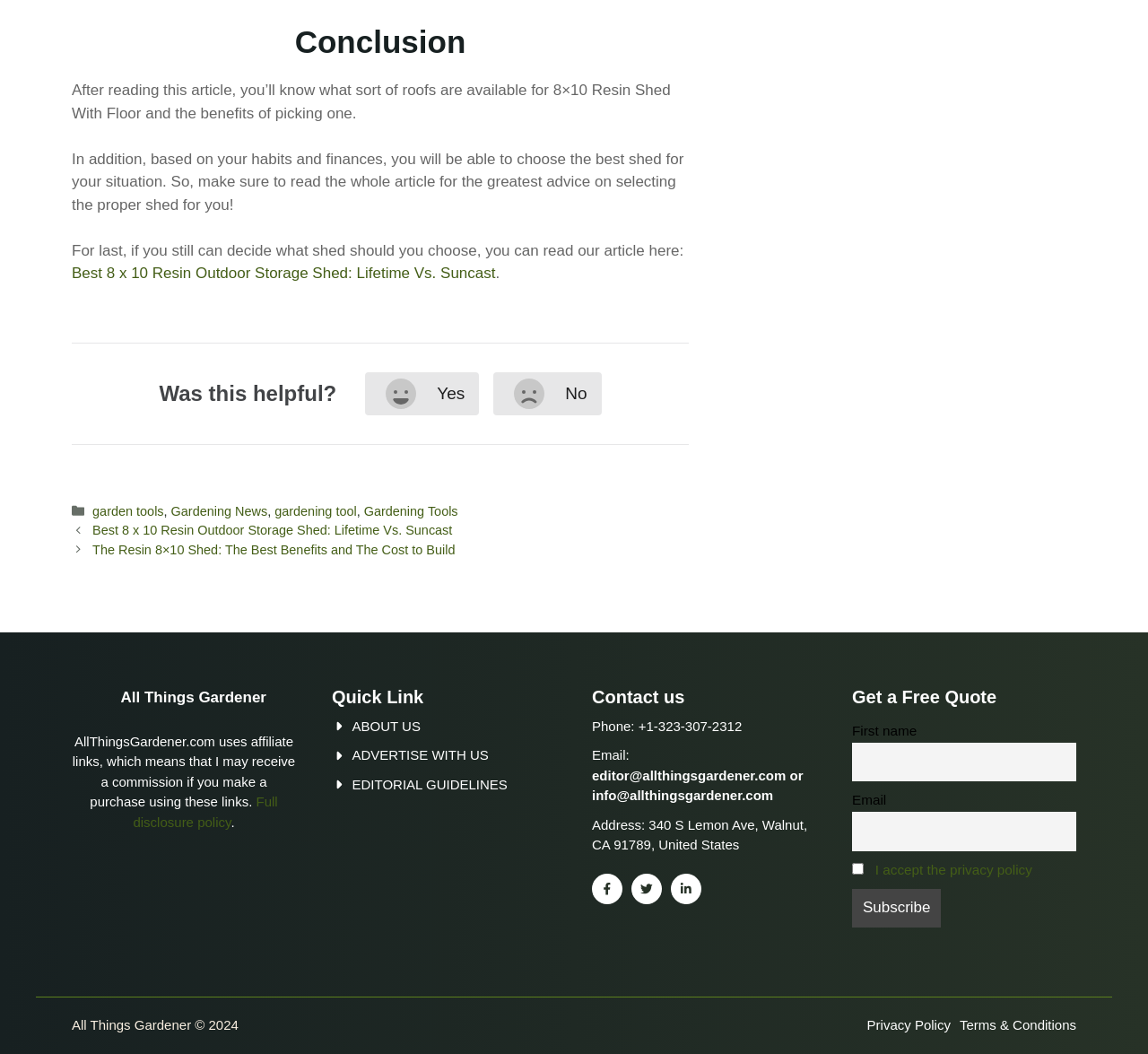Please find the bounding box coordinates of the element that needs to be clicked to perform the following instruction: "Read about Contract Provisions". The bounding box coordinates should be four float numbers between 0 and 1, represented as [left, top, right, bottom].

None